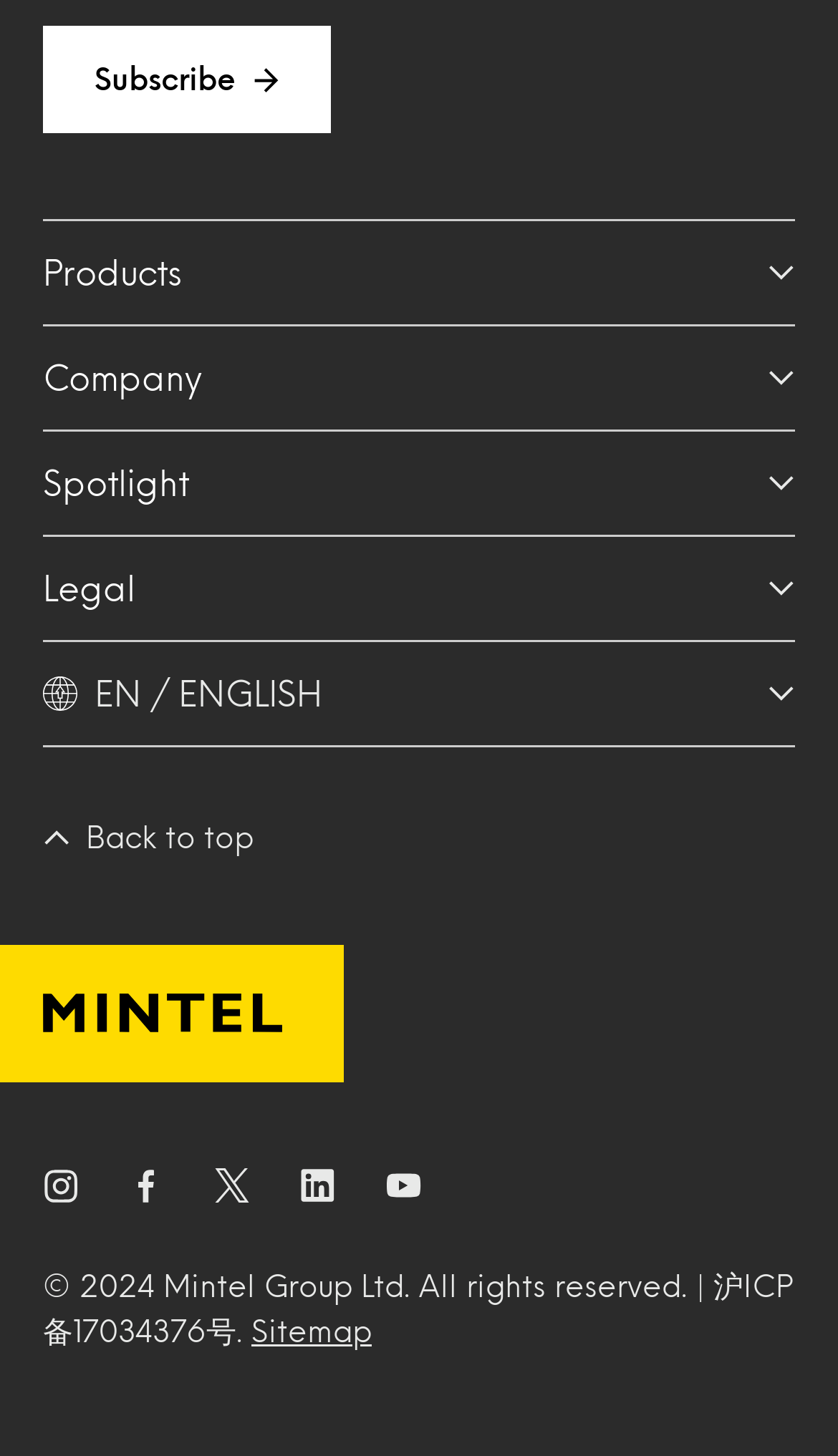Please determine the bounding box coordinates for the UI element described as: "EN / ENGLISH".

[0.051, 0.459, 0.949, 0.495]